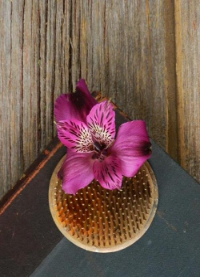Describe every significant element in the image thoroughly.

This image showcases a beautifully arranged purple Alstroemeria flower, delicately positioned atop a round, textured surface. The flower's vivid purple petals are adorned with subtle dark streaks and a striking pattern of white markings in the center. Below the blossom, the circular base is lined with small, evenly spaced pins, likely made for floral arrangement or display purposes. The background features rustic wooden surfaces that add warmth and a natural touch to the scene, enhancing the floral aesthetic. This arrangement captures the elegance and beauty of Alstroemeria, often celebrated for its vibrant colors and unique markings.